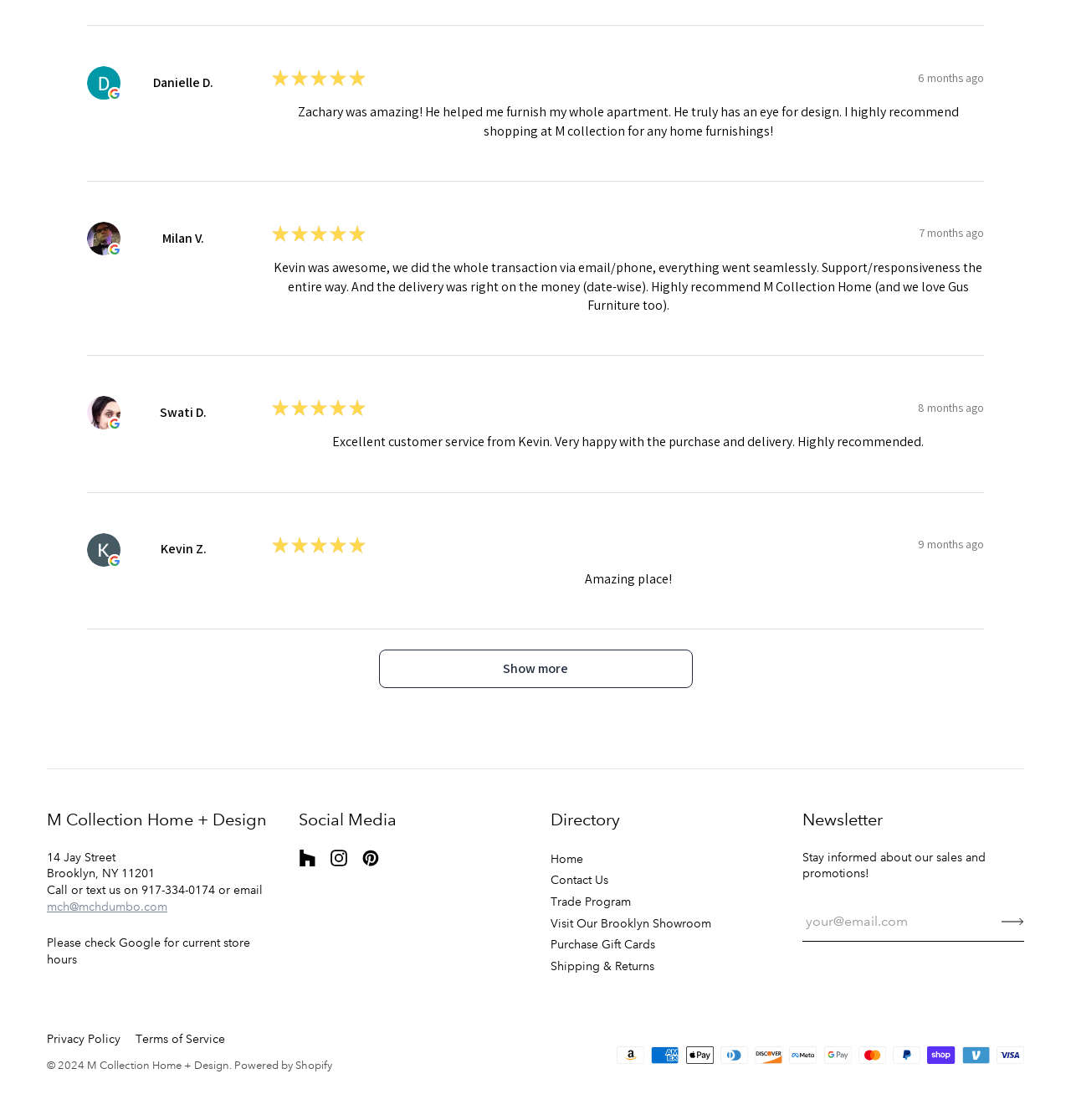Locate the bounding box of the UI element described by: "Shipping & Returns" in the given webpage screenshot.

[0.514, 0.855, 0.611, 0.869]